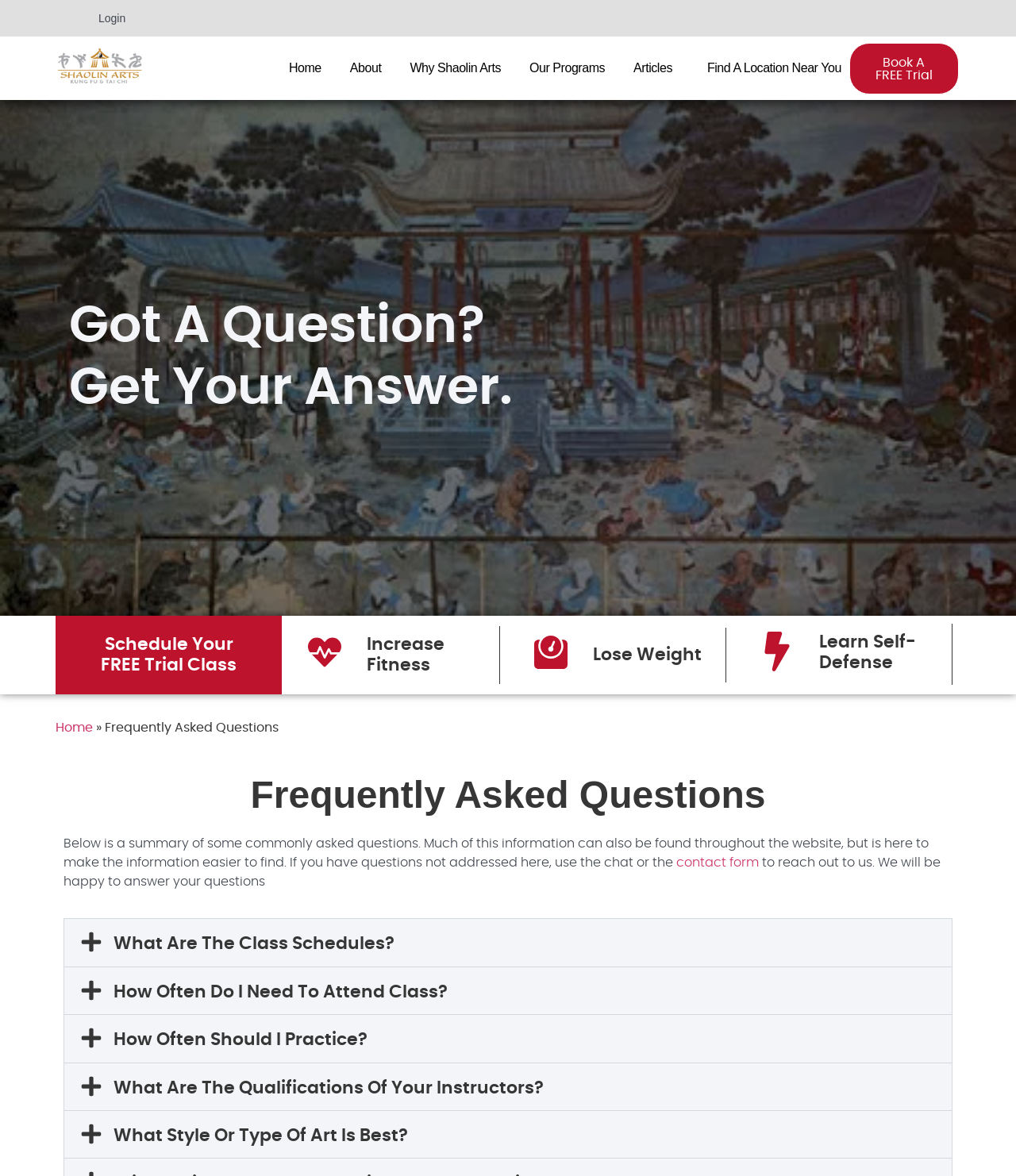Please determine the bounding box coordinates of the element's region to click in order to carry out the following instruction: "Click on the 'Schedule Your FREE Trial Class' link". The coordinates should be four float numbers between 0 and 1, i.e., [left, top, right, bottom].

[0.063, 0.531, 0.269, 0.583]